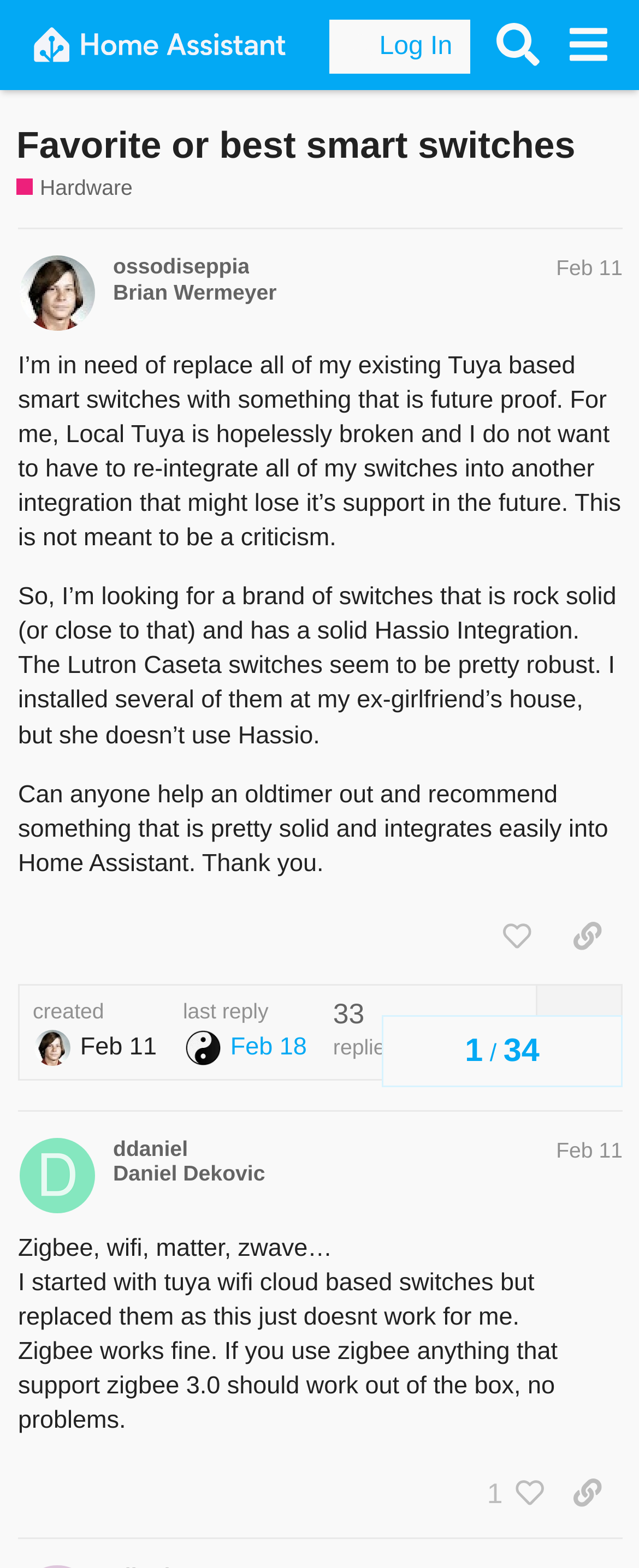Create a detailed description of the webpage's content and layout.

This webpage appears to be a discussion forum, specifically a topic page on the Home Assistant Community website. At the top, there is a header section with a logo and navigation buttons, including "Log In" and "Search". Below this, there is a heading that reads "Favorite or best smart switches" with a subheading "Hardware" and a brief description of the hardware category.

The main content of the page consists of two posts, each with a heading that displays the username and date of the post. The first post, by user "ossodiseppia", discusses their need to replace Tuya-based smart switches with something more future-proof and asks for recommendations on brands with solid Hassio integration. The post includes several paragraphs of text and has buttons to like the post, copy a link to the post, and expand topic details.

The second post, by user "ddaniel", responds to the original post and discusses their experience with different types of smart switches, including Zigbee and WiFi-based switches. This post also includes several paragraphs of text and has buttons to like the post and copy a link to the post.

Both posts have a similar layout, with the username and date displayed at the top, followed by the post content and then the buttons to interact with the post. The page also displays the number of replies to each post and the date of the last reply.